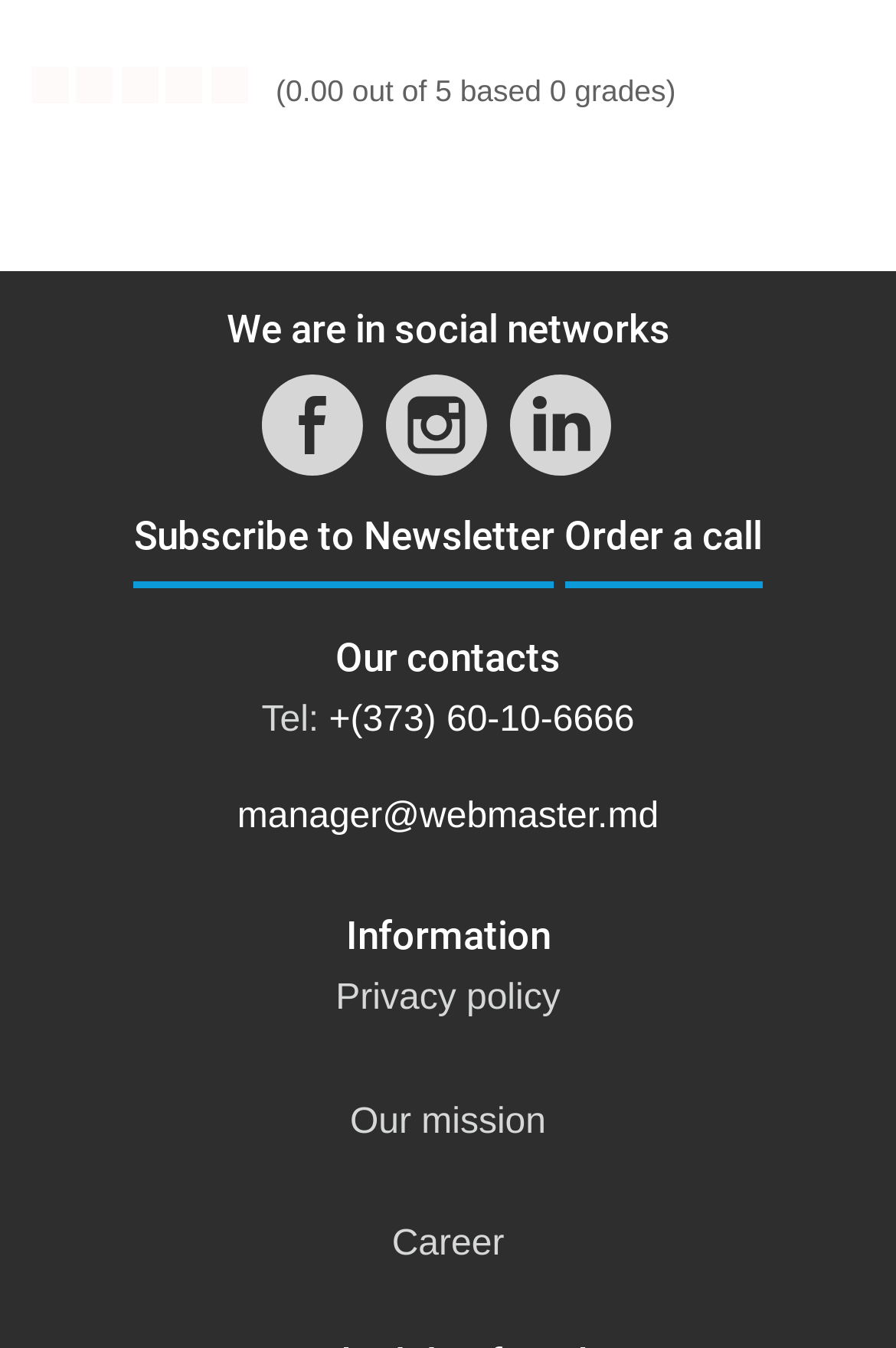Locate the bounding box coordinates of the segment that needs to be clicked to meet this instruction: "Explore recipes".

None